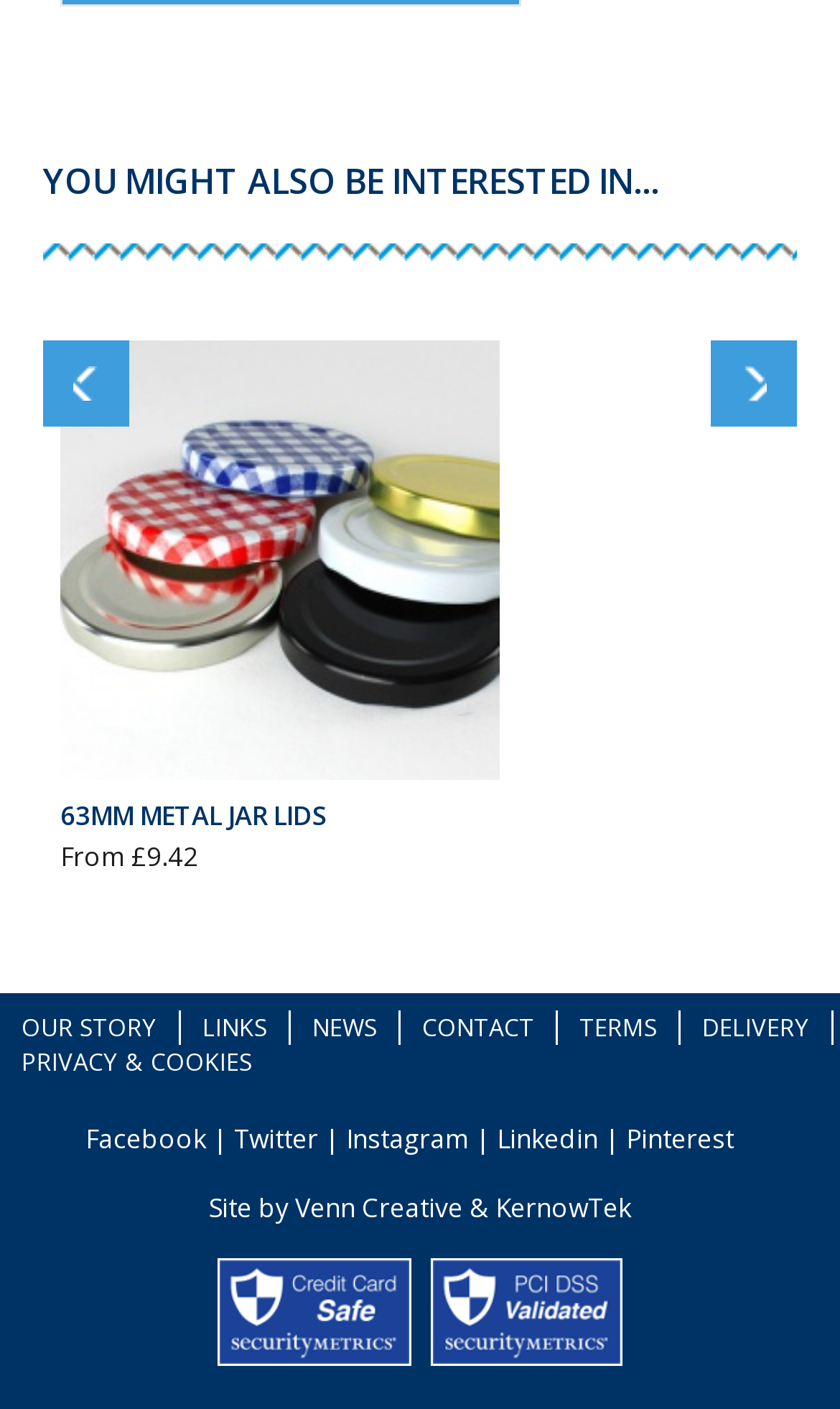Please answer the following question using a single word or phrase: 
What is the price of 70mm Metal Jar Lids?

From £13.00